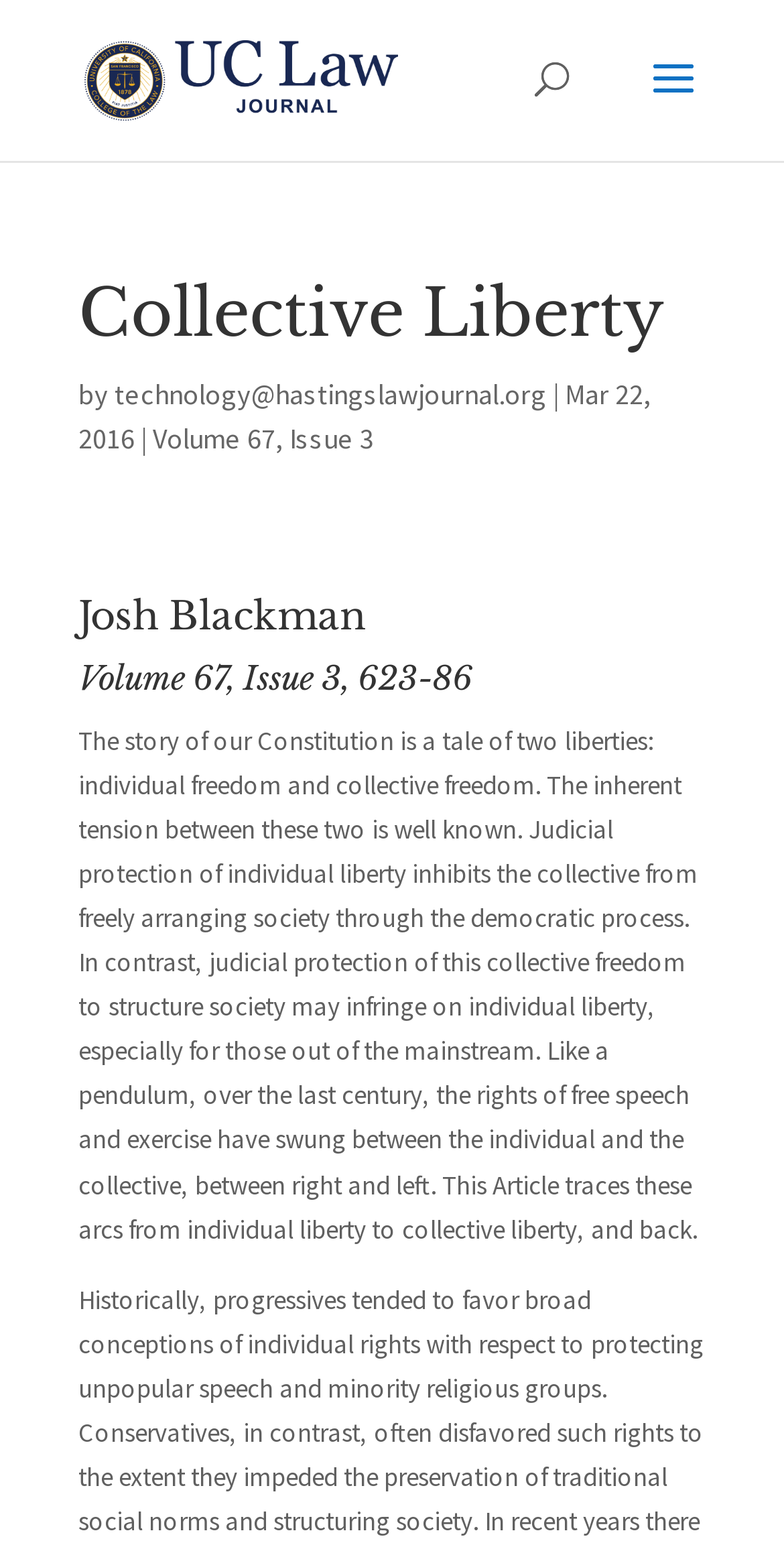What is the email address of the author?
Please provide a comprehensive answer based on the contents of the image.

I found the author's email address by looking at the link element that says 'technology@hastingslawjournal.org'. This element is located below the author's name and above the publication date.